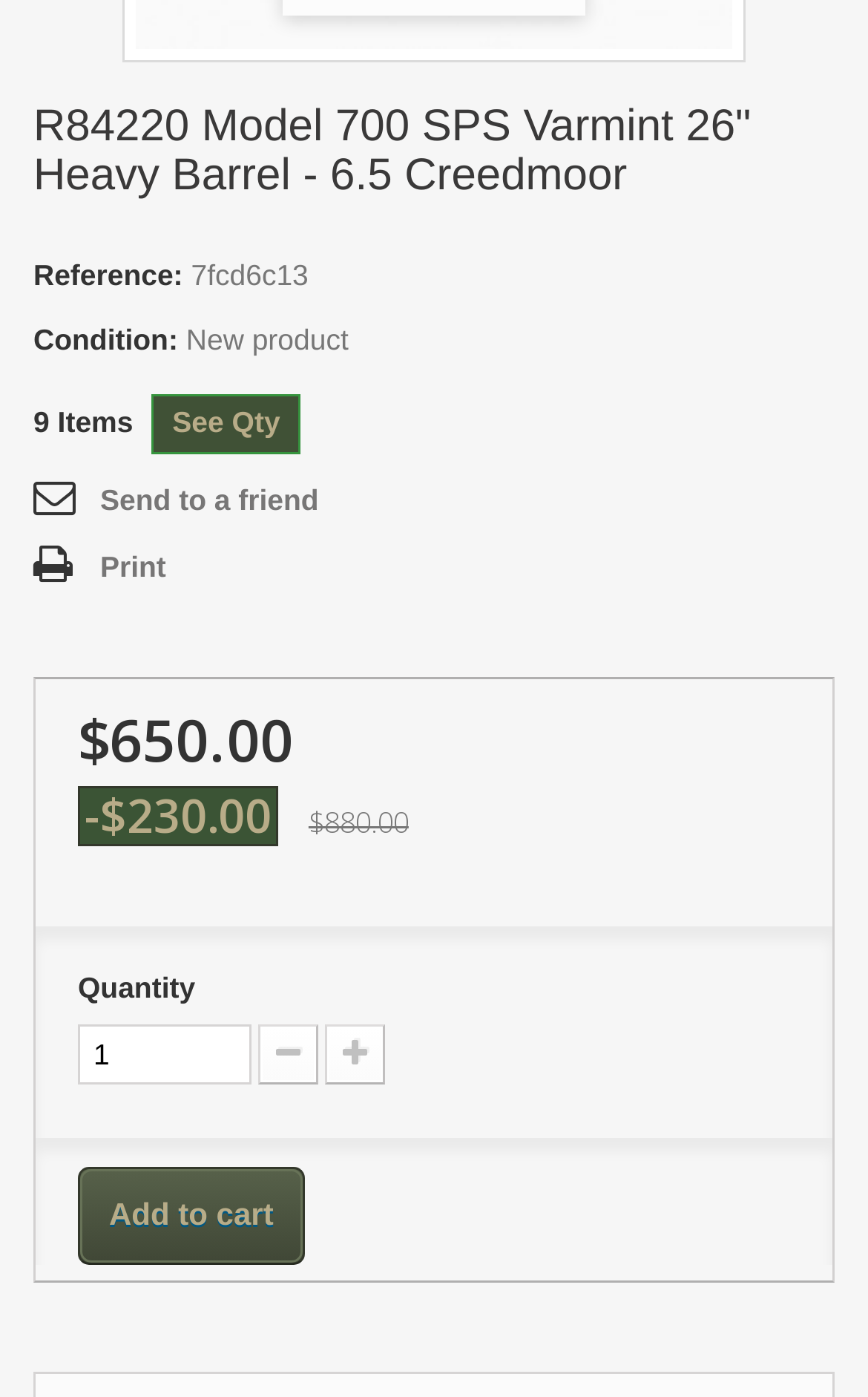Using the element description provided, determine the bounding box coordinates in the format (top-left x, top-left y, bottom-right x, bottom-right y). Ensure that all values are floating point numbers between 0 and 1. Element description: parent_node: Quantity

[0.374, 0.733, 0.444, 0.776]